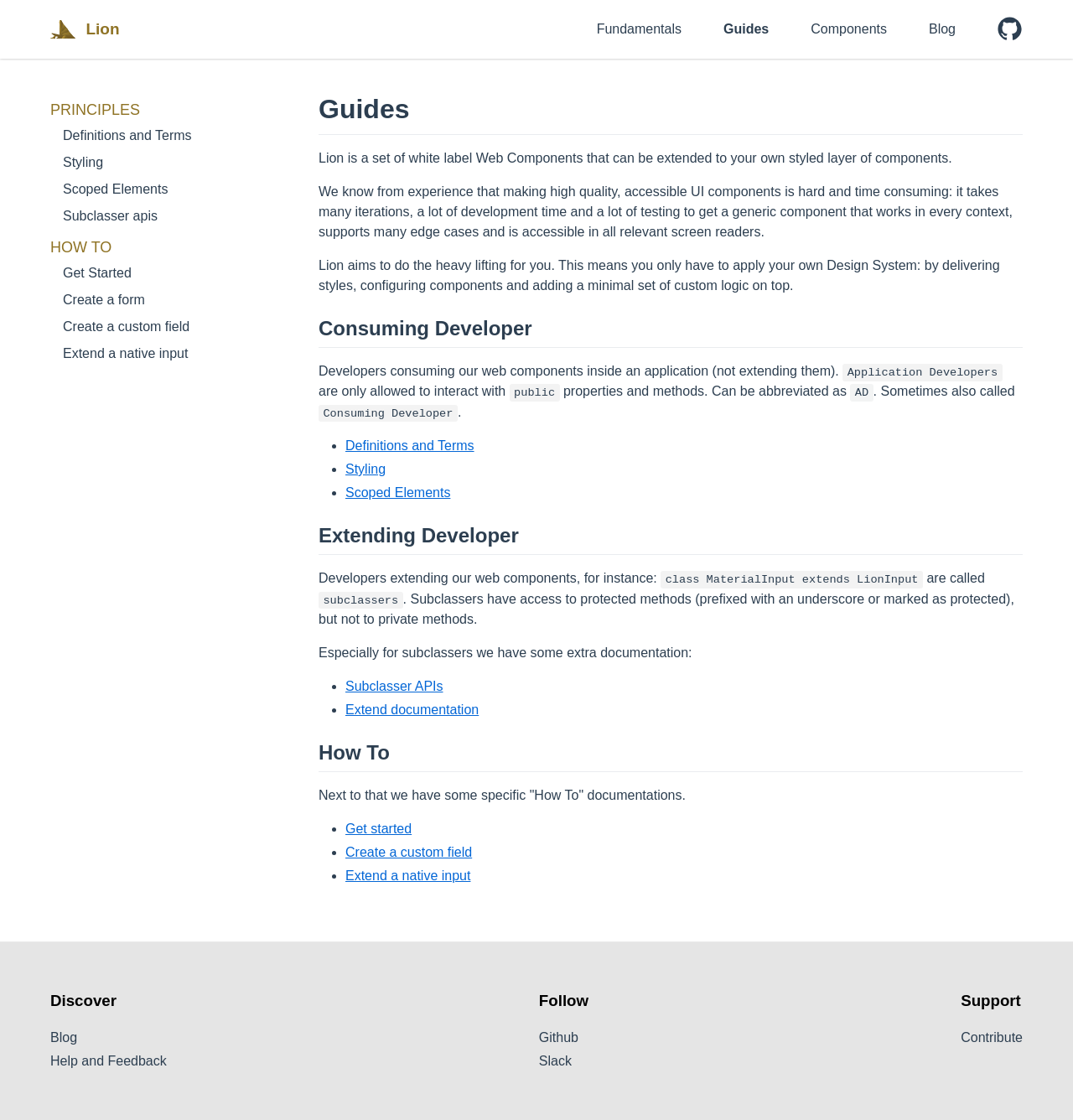Give a detailed account of the webpage.

This webpage is about Lion, a set of white label web components for building a design system. At the top left corner, there is a Lion logo, and next to it, there are five links: Fundamentals, Guides, Components, Blog, and Lion on GitHub. 

Below the top navigation bar, there are three main sections: Guides, Consuming Developer, and Extending Developer. The Guides section has three links: PRINCIPLES, Definitions and Terms, and Styling. 

The Consuming Developer section has a heading and a paragraph of text explaining that developers consuming Lion's web components inside an application are only allowed to interact with public properties and methods. There is also a list of links, including Definitions and Terms, Styling, and Scoped Elements.

The Extending Developer section has a heading and a paragraph of text explaining that developers extending Lion's web components are called subclassers. There is also a list of links, including Subclasser APIs and Extend documentation.

Below these sections, there is a How To section with a heading and a paragraph of text explaining that there are specific "How To" documentations. There is also a list of links, including Get started, Create a custom field, and Extend a native input.

At the bottom of the page, there are three sections: Discover, Follow, and Support. The Discover section has links to Blog and Help and Feedback. The Follow section has links to Github and Slack. The Support section has a link to Contribute.